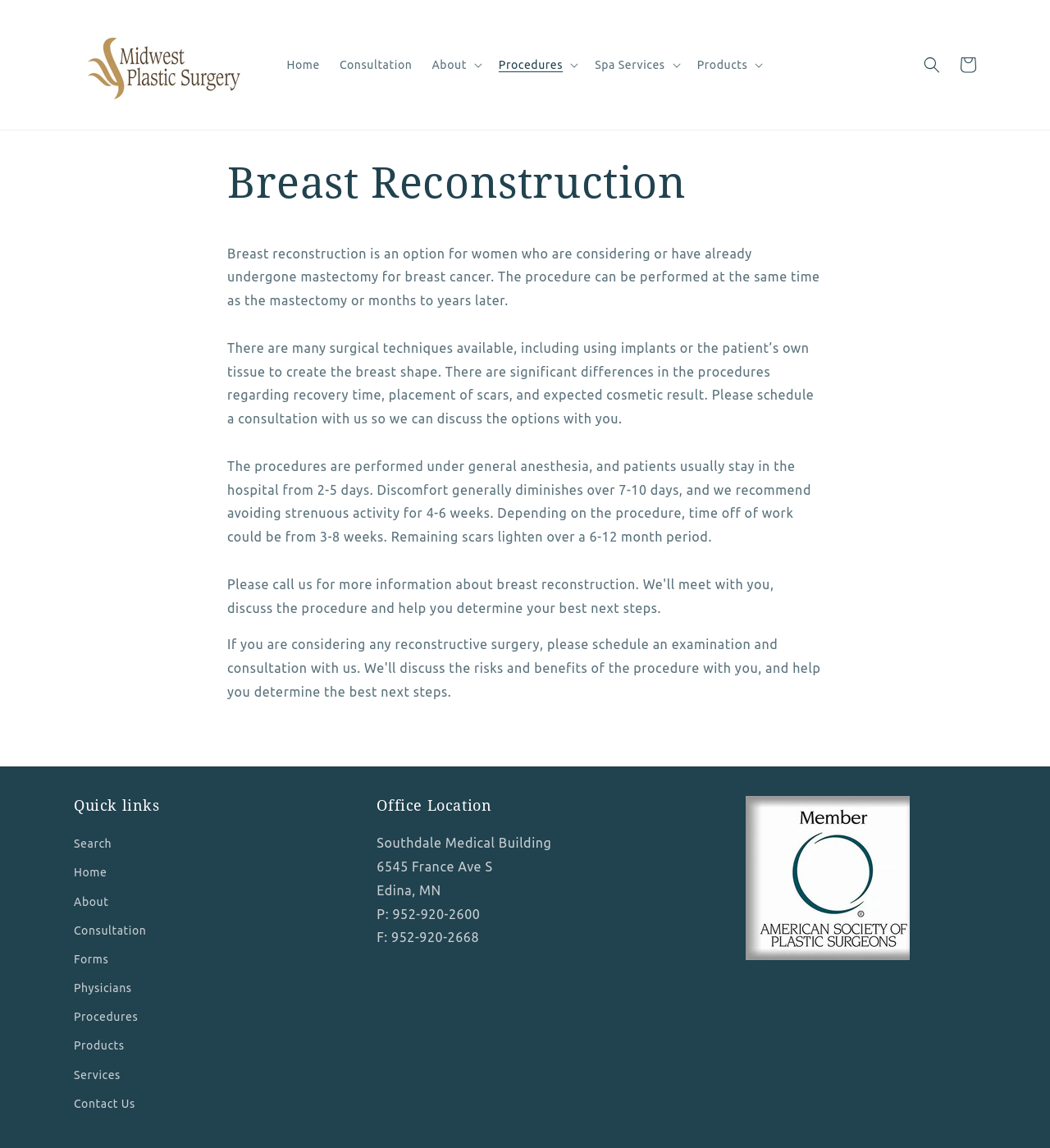Show the bounding box coordinates for the HTML element as described: "Consultation".

[0.314, 0.041, 0.402, 0.072]